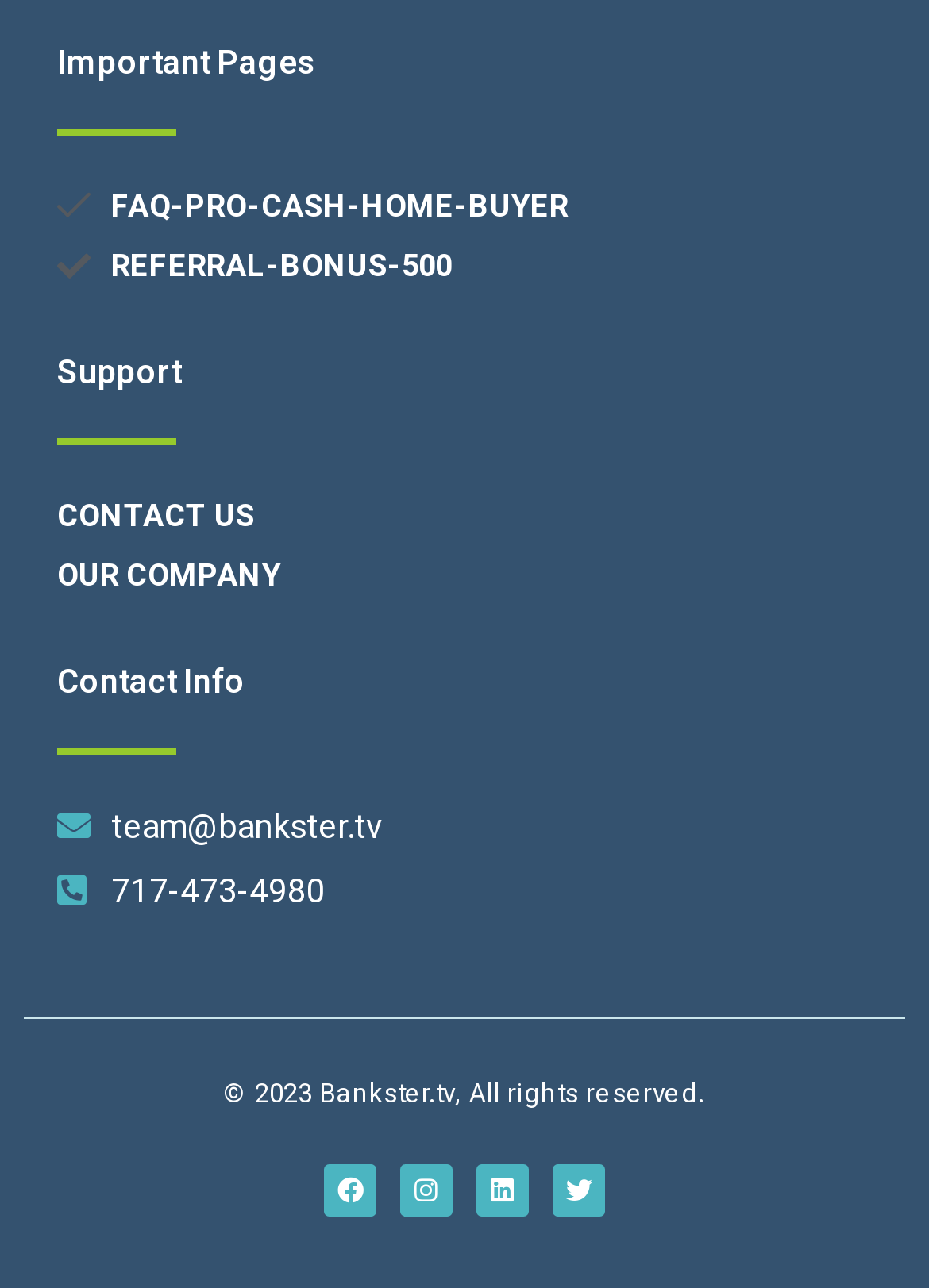What is the email address of Bankster.tv?
Utilize the information in the image to give a detailed answer to the question.

I found the email address by looking at the 'Contact Info' section, where I saw a static text element with the email address 'team@bankster.tv'.